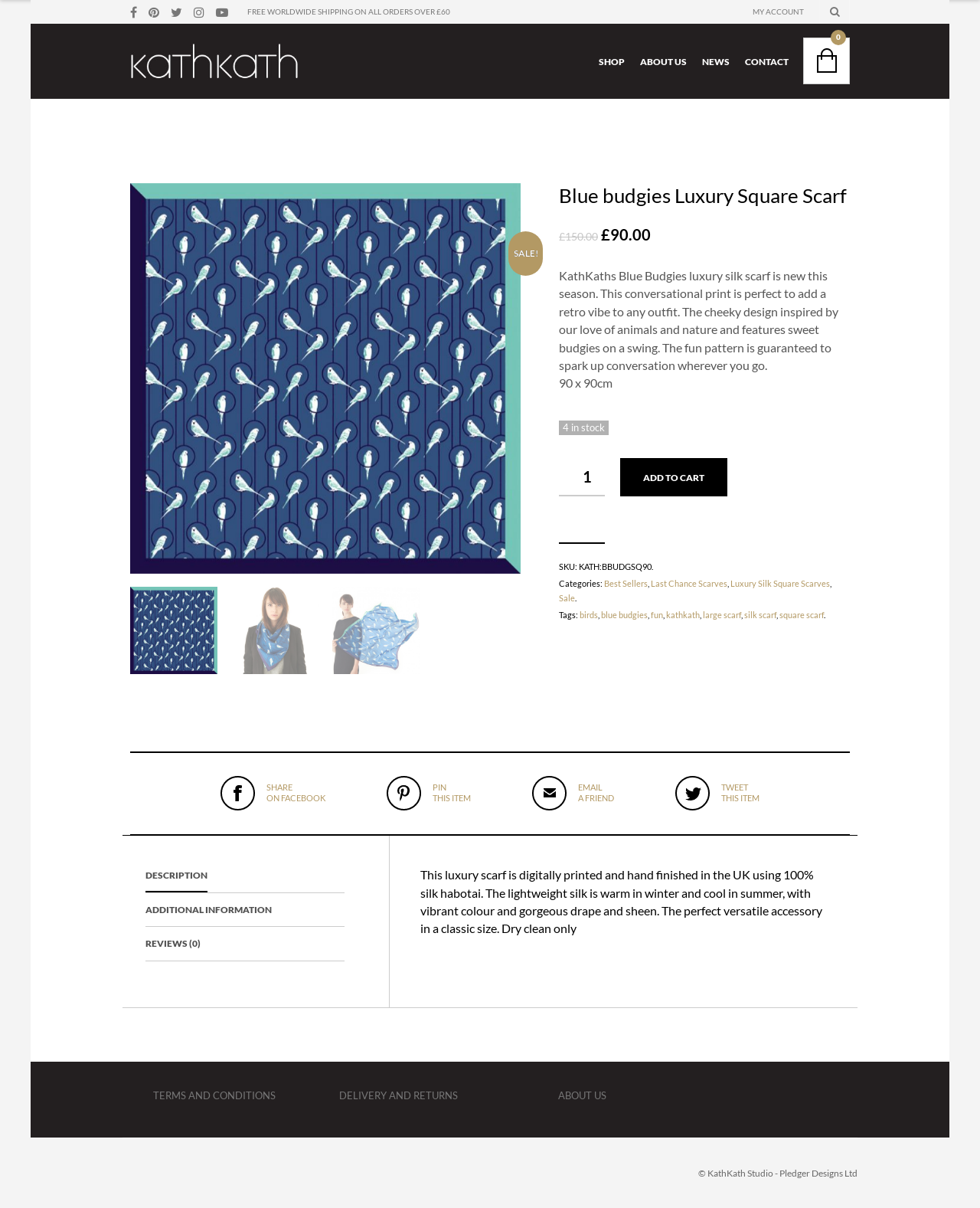Determine the bounding box coordinates of the element's region needed to click to follow the instruction: "Enter quantity in the 'Qty' textbox". Provide these coordinates as four float numbers between 0 and 1, formatted as [left, top, right, bottom].

[0.57, 0.379, 0.617, 0.411]